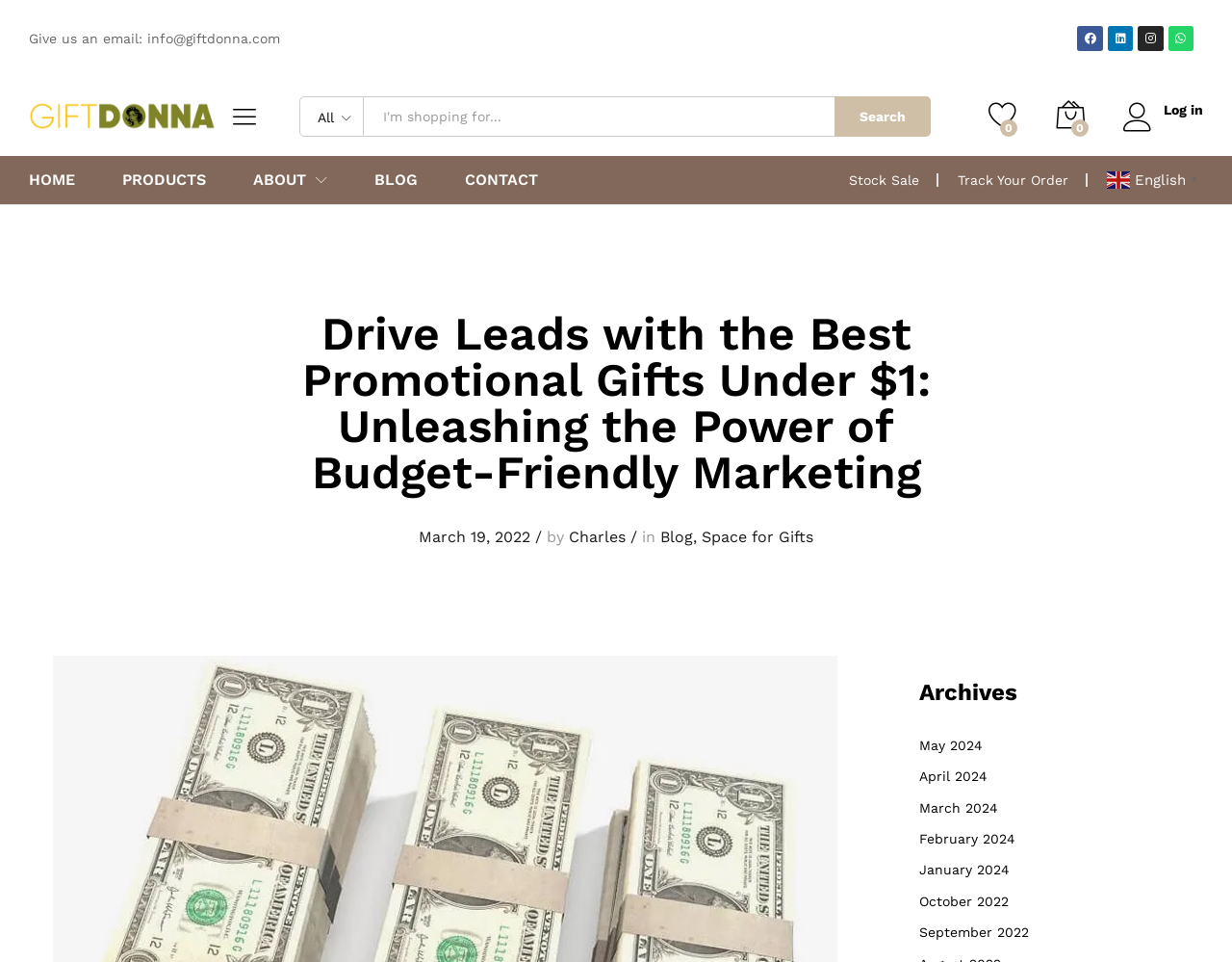How many archive links are available?
Identify the answer in the screenshot and reply with a single word or phrase.

7